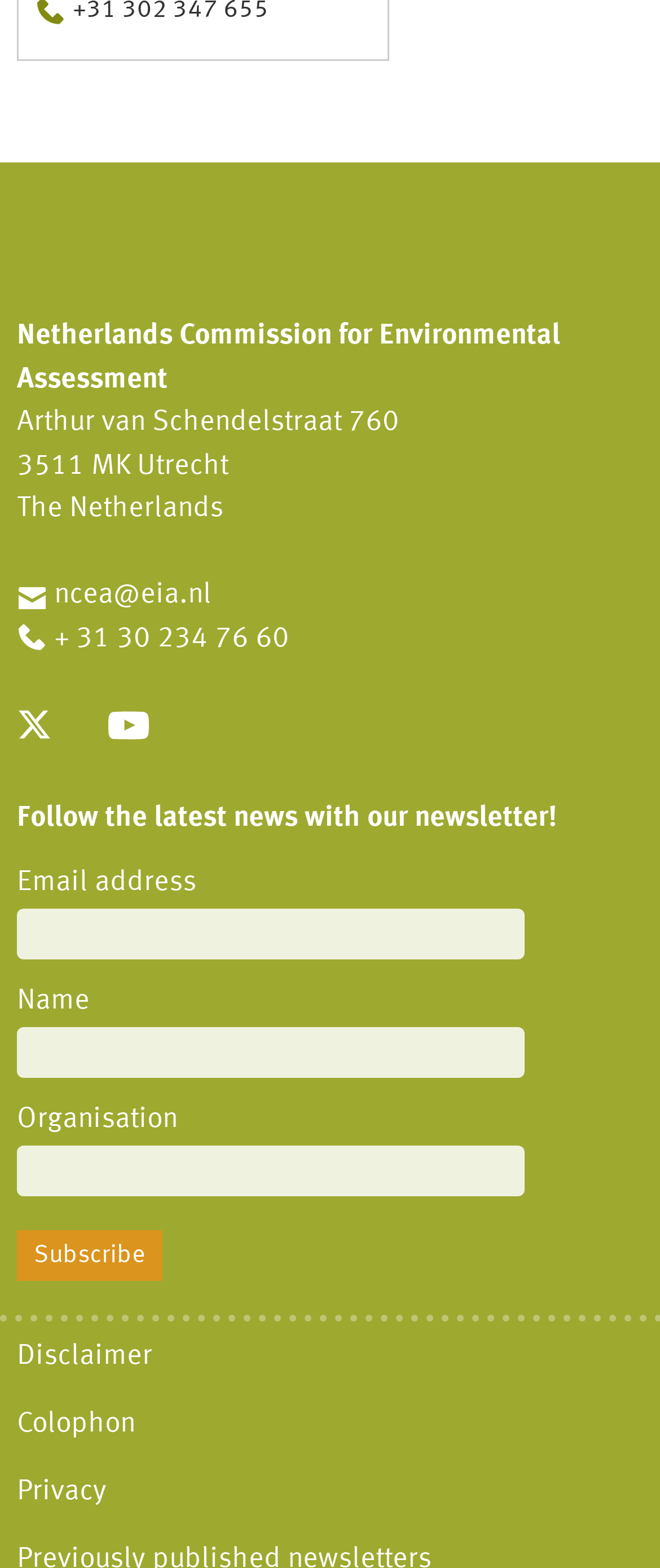What is the purpose of the button at the bottom of the newsletter subscription form?
Look at the image and respond to the question as thoroughly as possible.

I determined the purpose of the button by looking at its label, which is 'Subscribe', indicating that it is used to submit the newsletter subscription form.